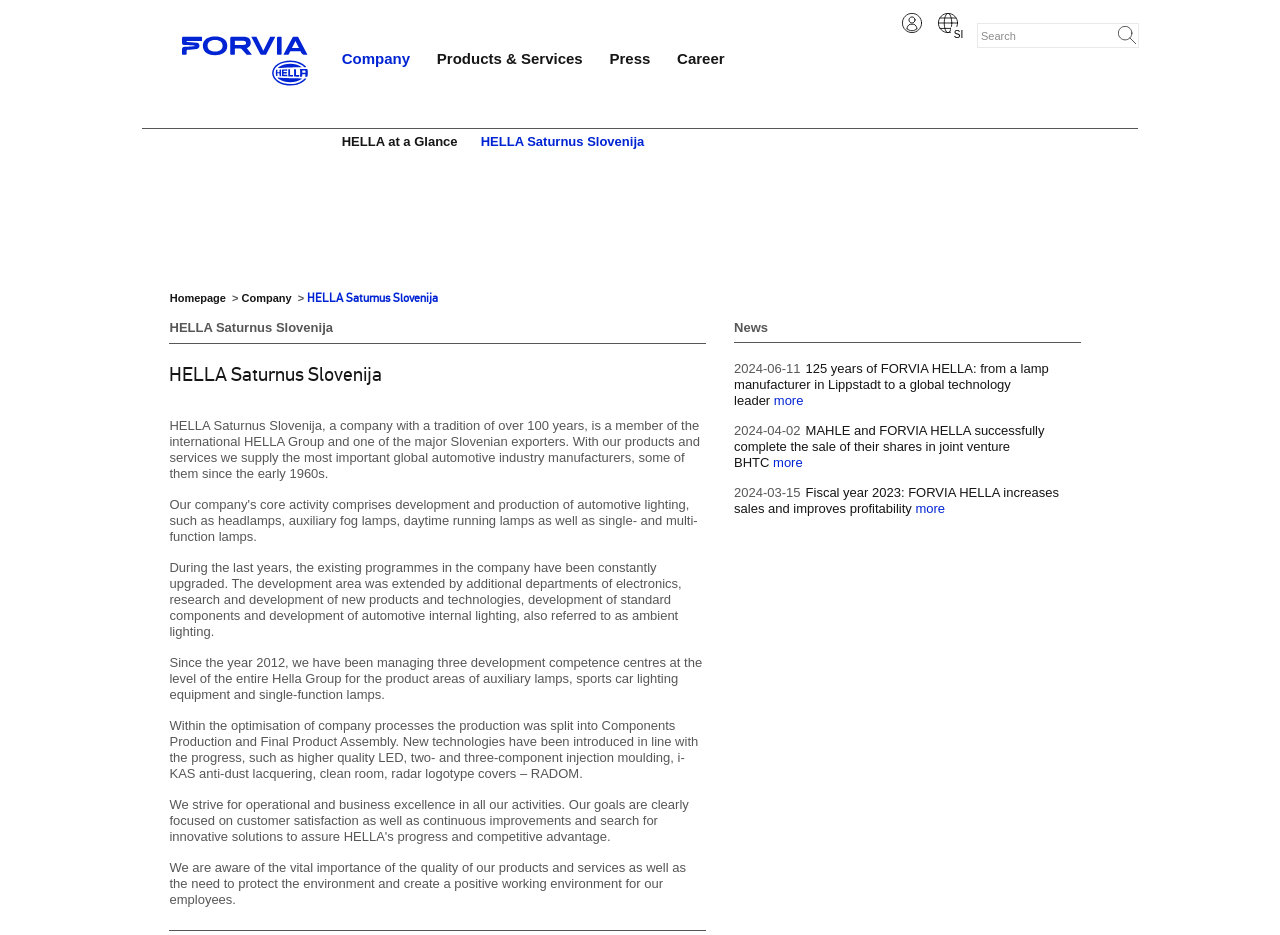Could you highlight the region that needs to be clicked to execute the instruction: "Read more about 125 years of FORVIA HELLA"?

[0.605, 0.42, 0.628, 0.436]